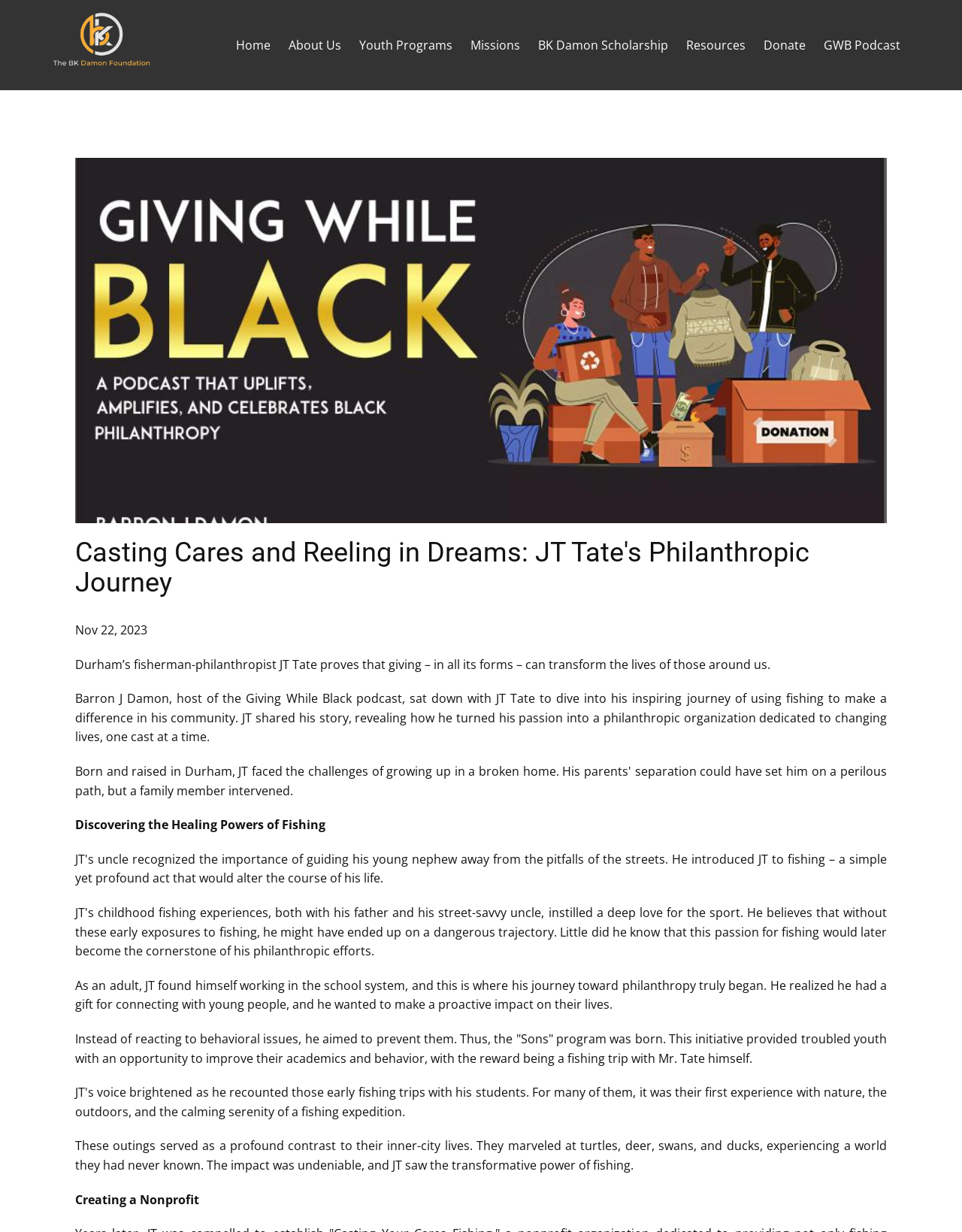Please find the bounding box coordinates of the element that must be clicked to perform the given instruction: "Listen to the GWB Podcast". The coordinates should be four float numbers from 0 to 1, i.e., [left, top, right, bottom].

[0.847, 0.026, 0.945, 0.048]